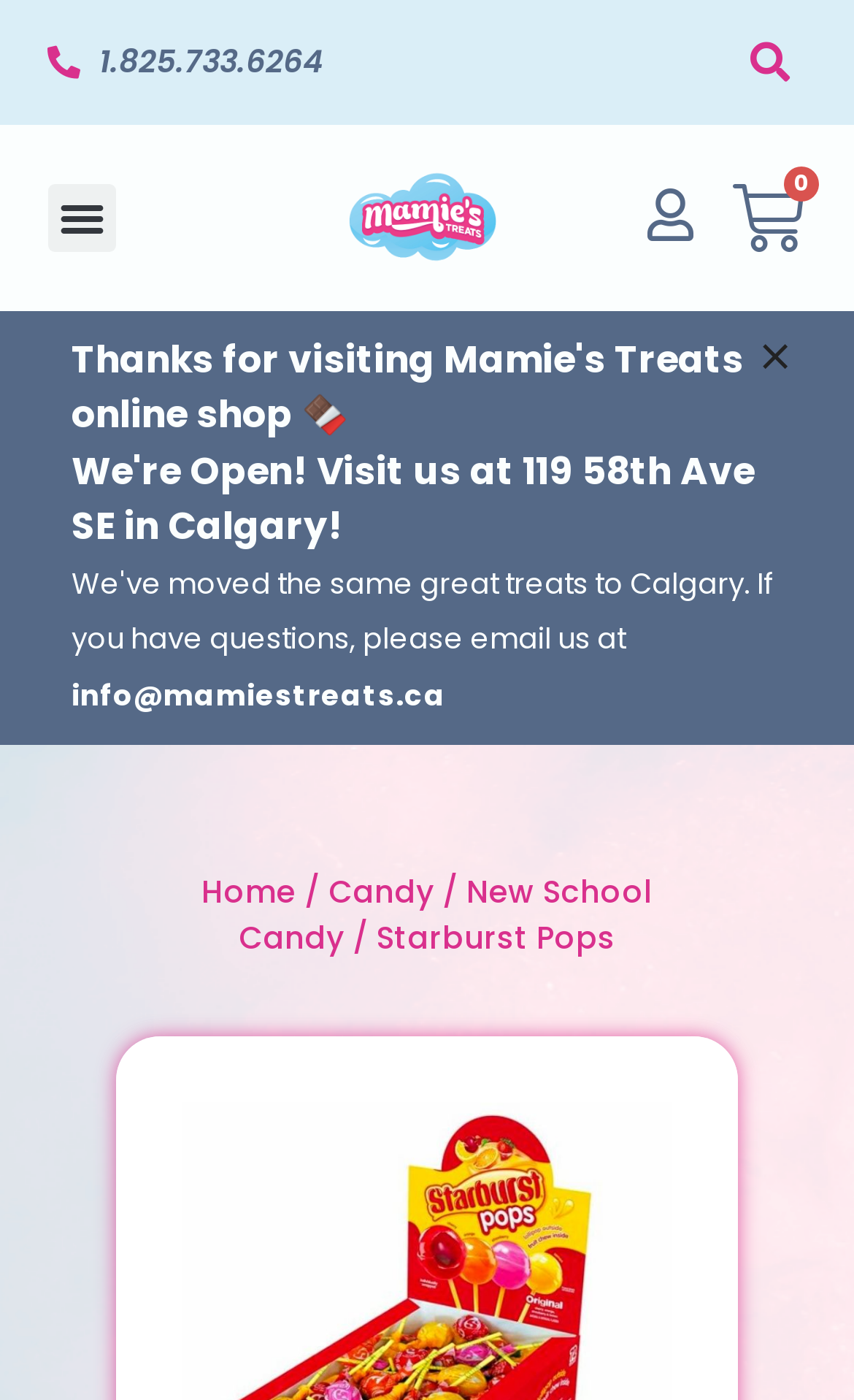From the details in the image, provide a thorough response to the question: What is the current page in the breadcrumb navigation?

I found the current page by looking at the breadcrumb navigation section, where it is explicitly stated as 'Starburst Pops'.